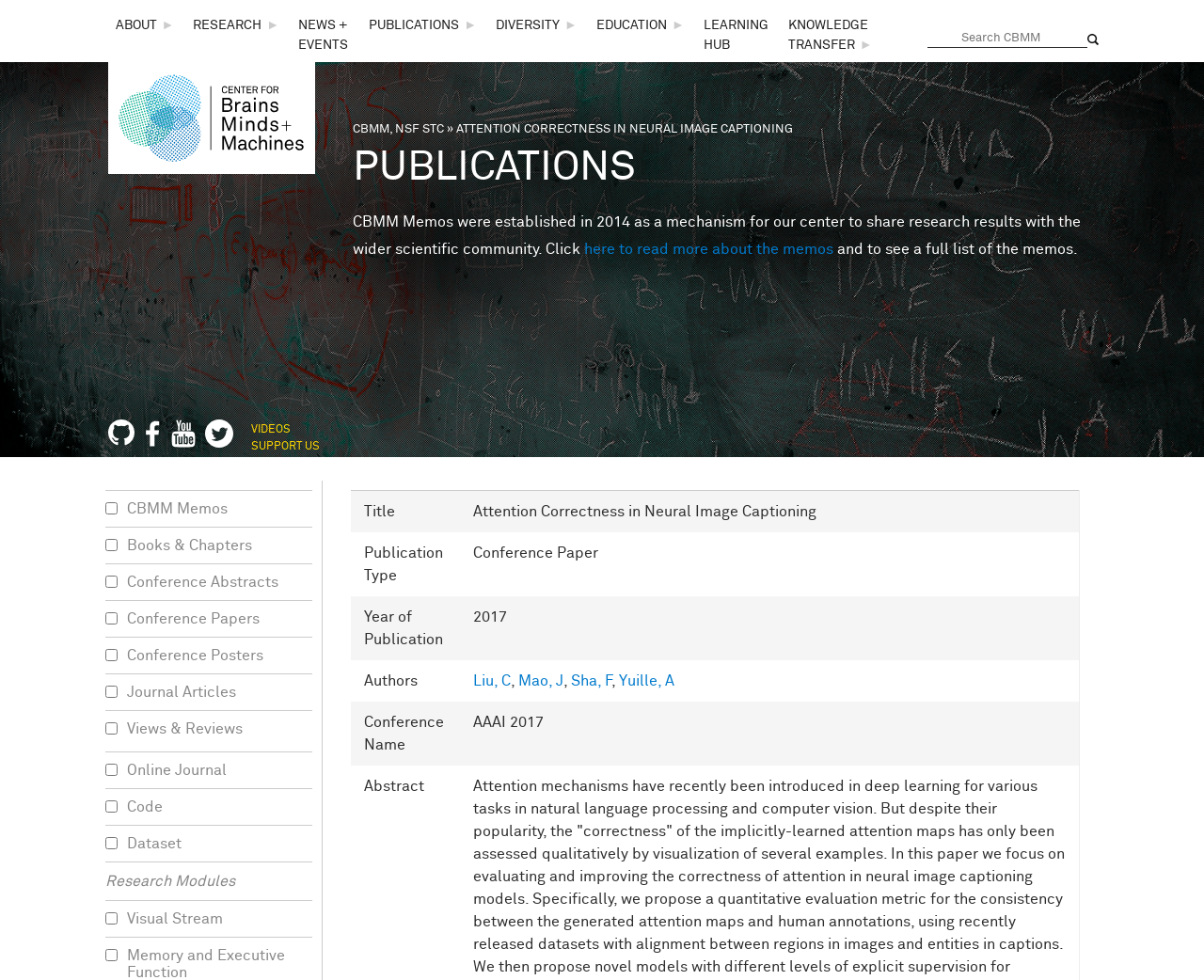Find the bounding box coordinates of the clickable area required to complete the following action: "View VIDEOS".

[0.209, 0.433, 0.241, 0.444]